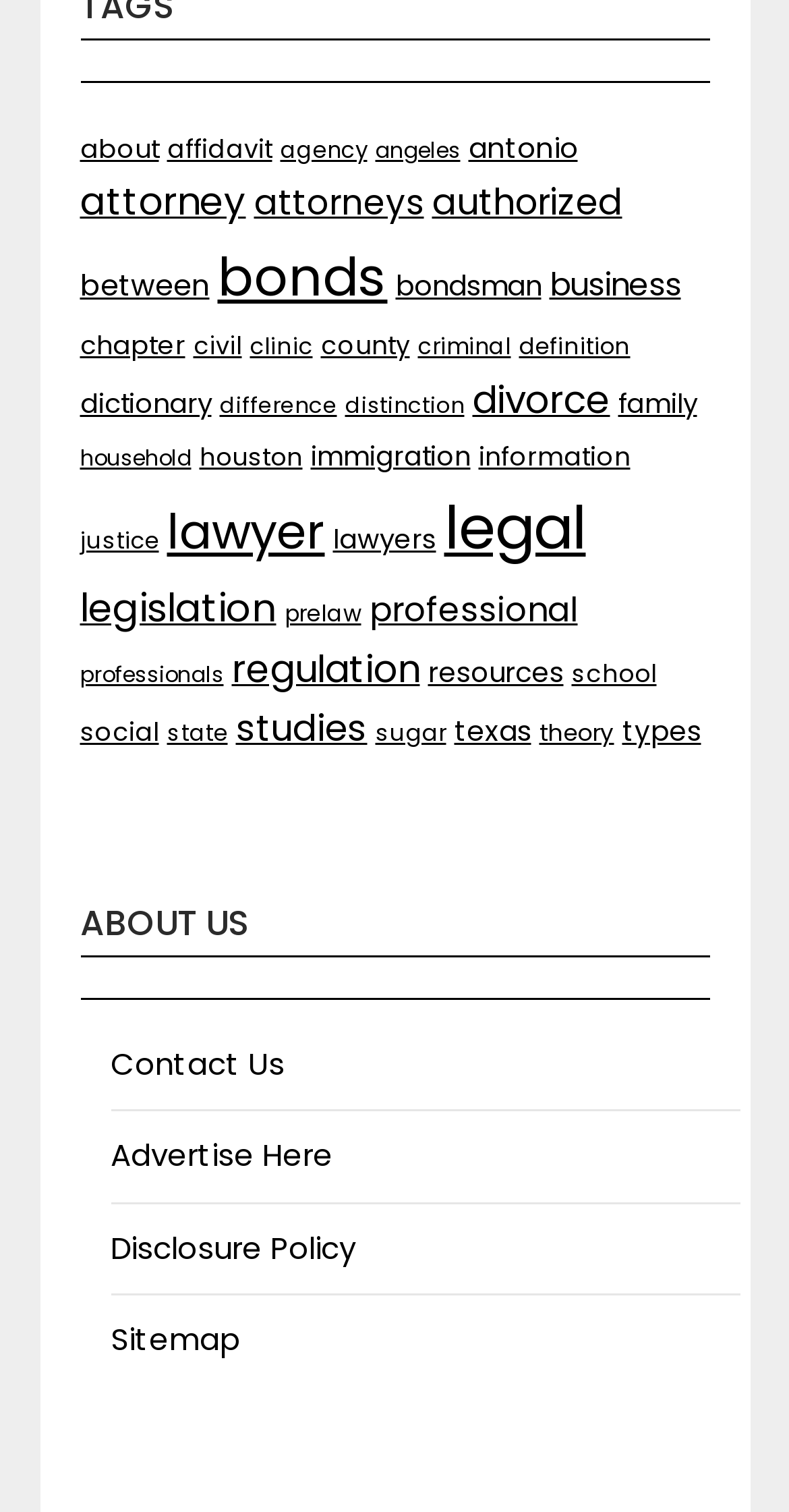Answer the question in a single word or phrase:
Is there a link related to education?

Yes